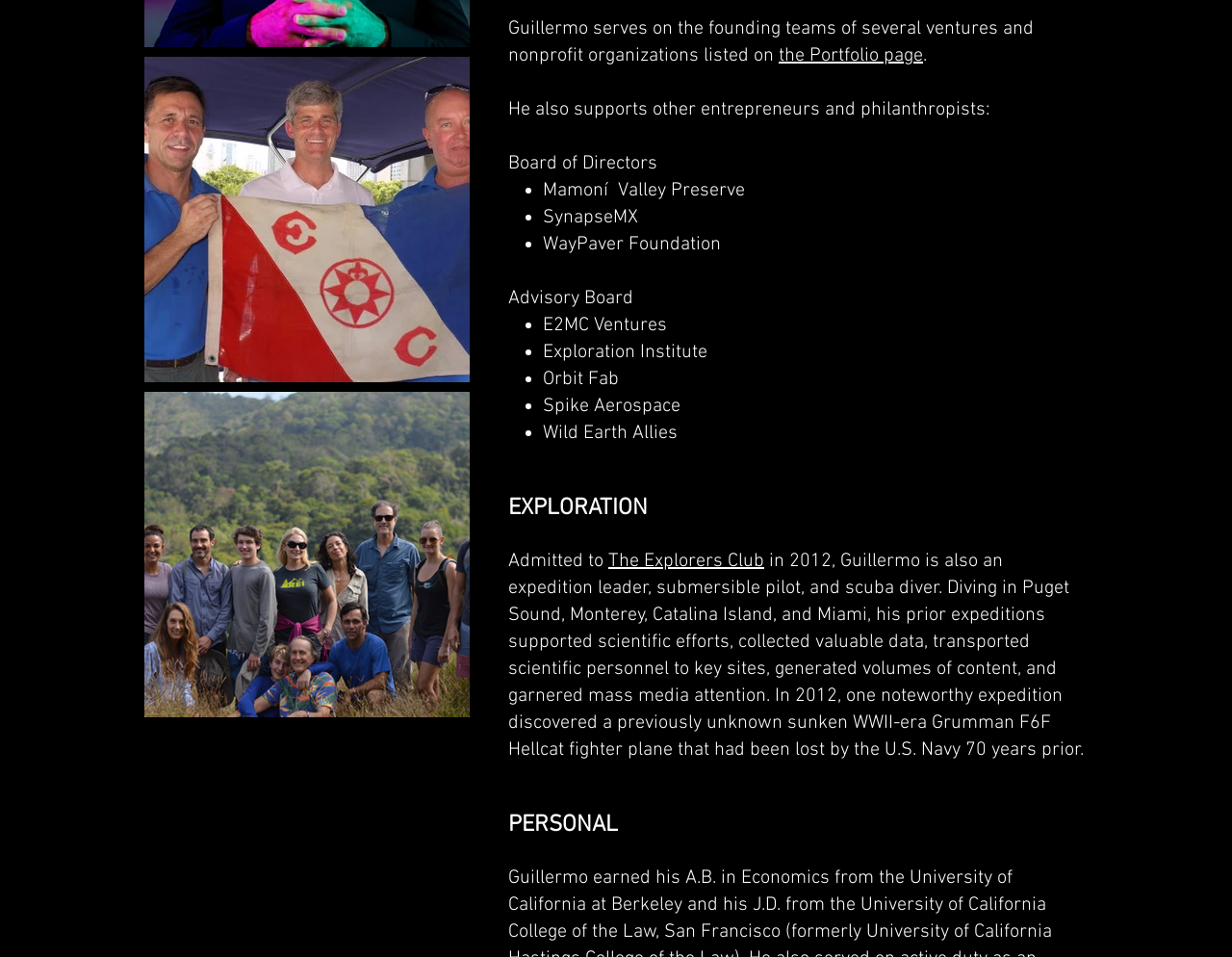From the element description: "The Explorers Club", extract the bounding box coordinates of the UI element. The coordinates should be expressed as four float numbers between 0 and 1, in the order [left, top, right, bottom].

[0.494, 0.575, 0.62, 0.599]